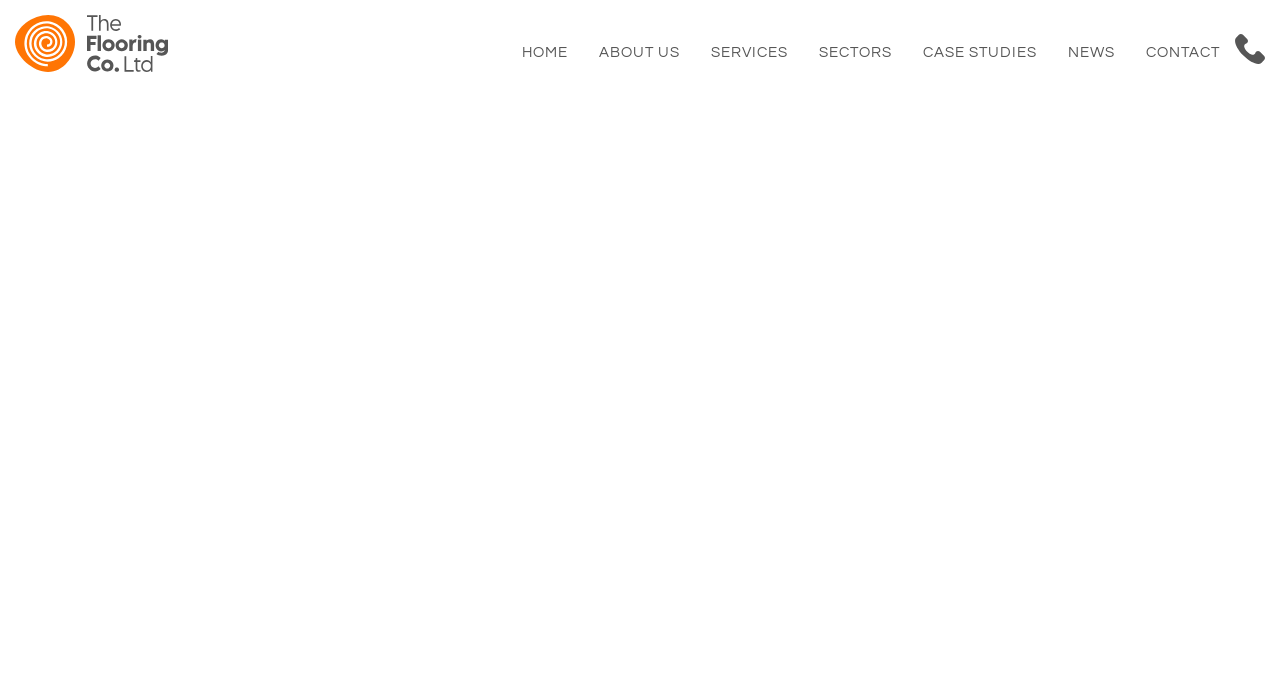From the details in the image, provide a thorough response to the question: What type of rooms were flooring installed in at West Hall?

The webpage states that the team of DBS-checked fitters installed flooring in communal spaces and residential rooms at West Hall.